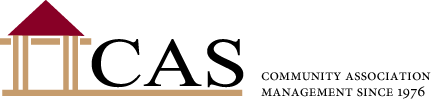Give an elaborate caption for the image.

The image displays the logo of Community Association Services (CAS), featuring a stylized emblem of a house with a red roof above the letters "CAS" in bold typography. Below the acronym, the text reads "COMMUNITY ASSOCIATION MANAGEMENT SINCE 1976," indicating the company's long-standing experience in the field. This logo represents CAS's commitment to providing community association management services, highlighting a blend of professionalism and a focus on community support.